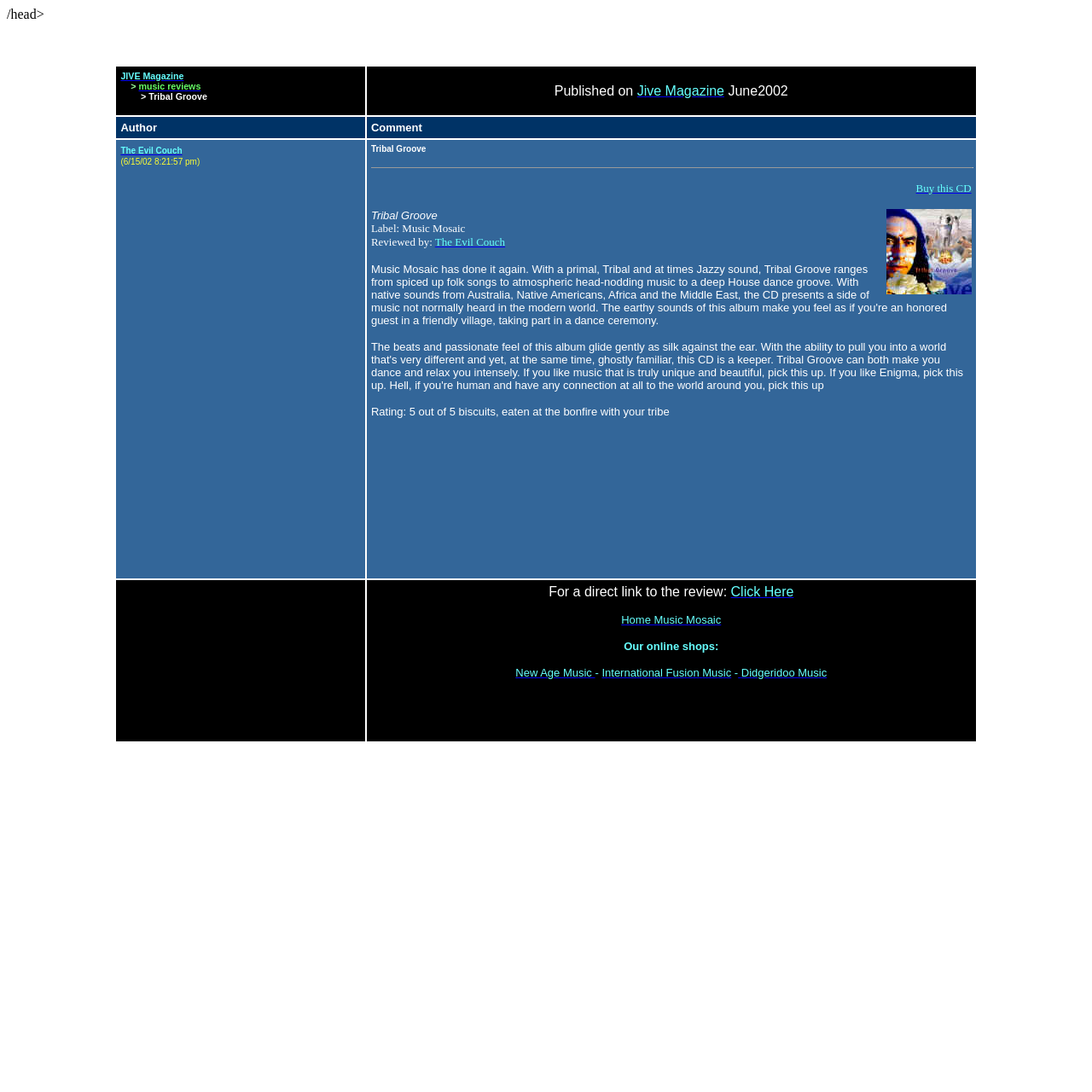Show the bounding box coordinates of the element that should be clicked to complete the task: "Visit the New Age Music page".

[0.472, 0.61, 0.545, 0.622]